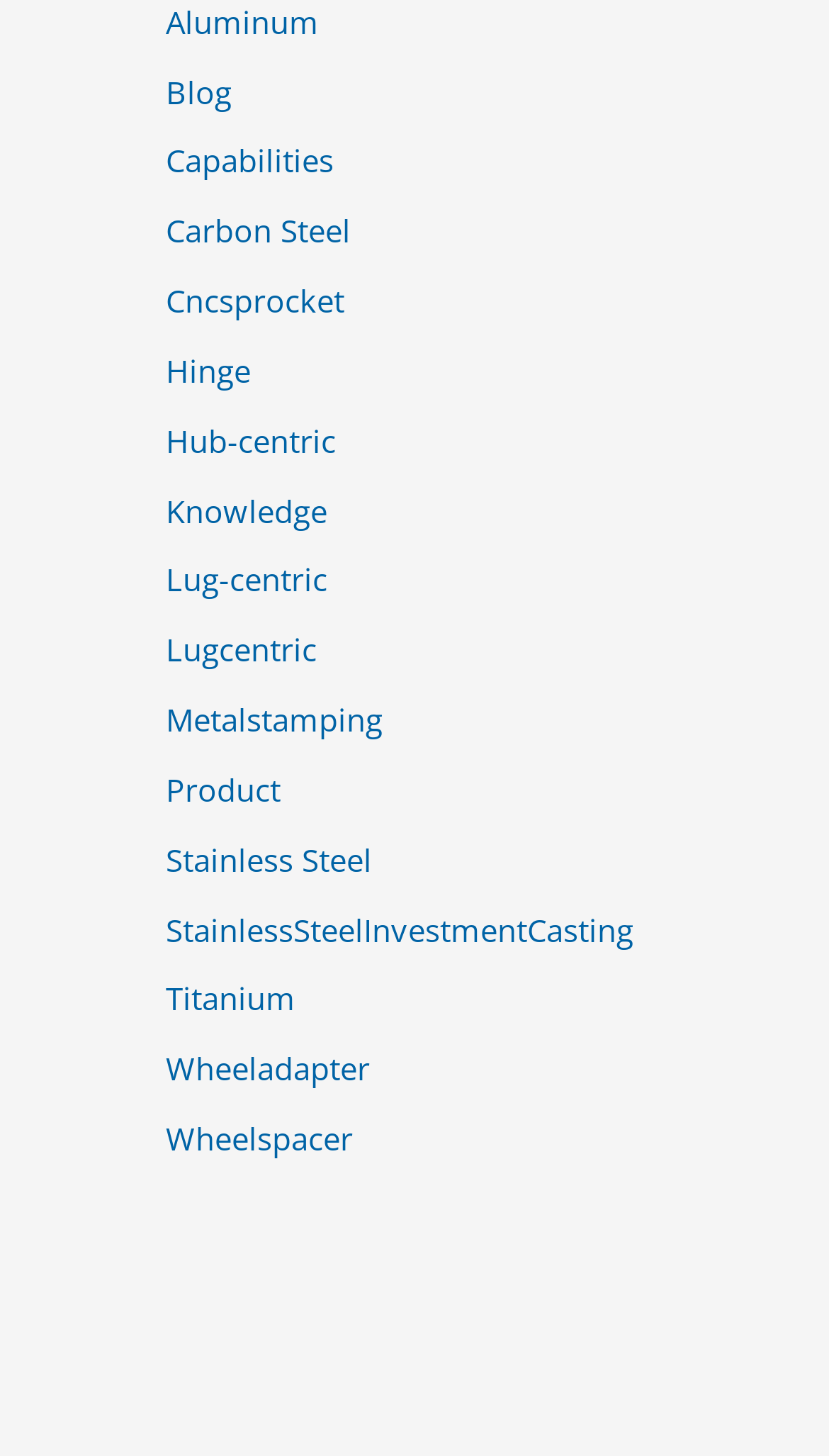Is there a search bar on the webpage?
Based on the image, respond with a single word or phrase.

No